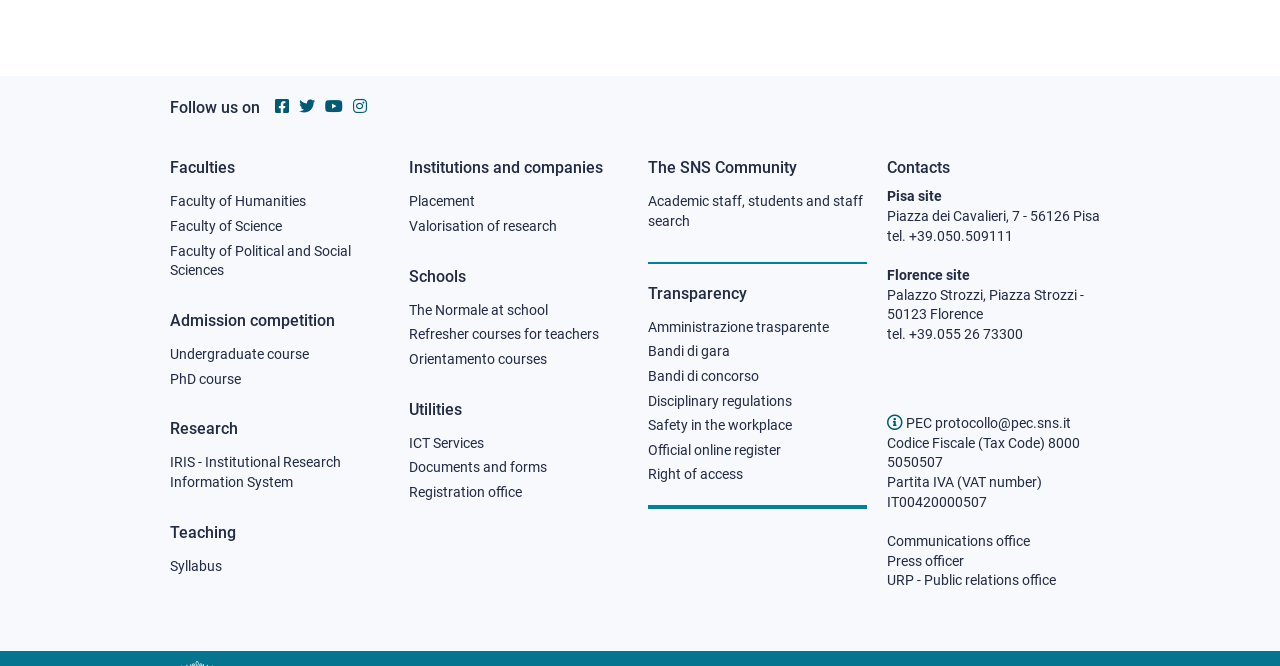Look at the image and answer the question in detail:
What is the VAT number of Scuola Normale Superiore?

I found the answer by looking at the 'Contacts' section, which provides the VAT number as 'IT00420000507'.